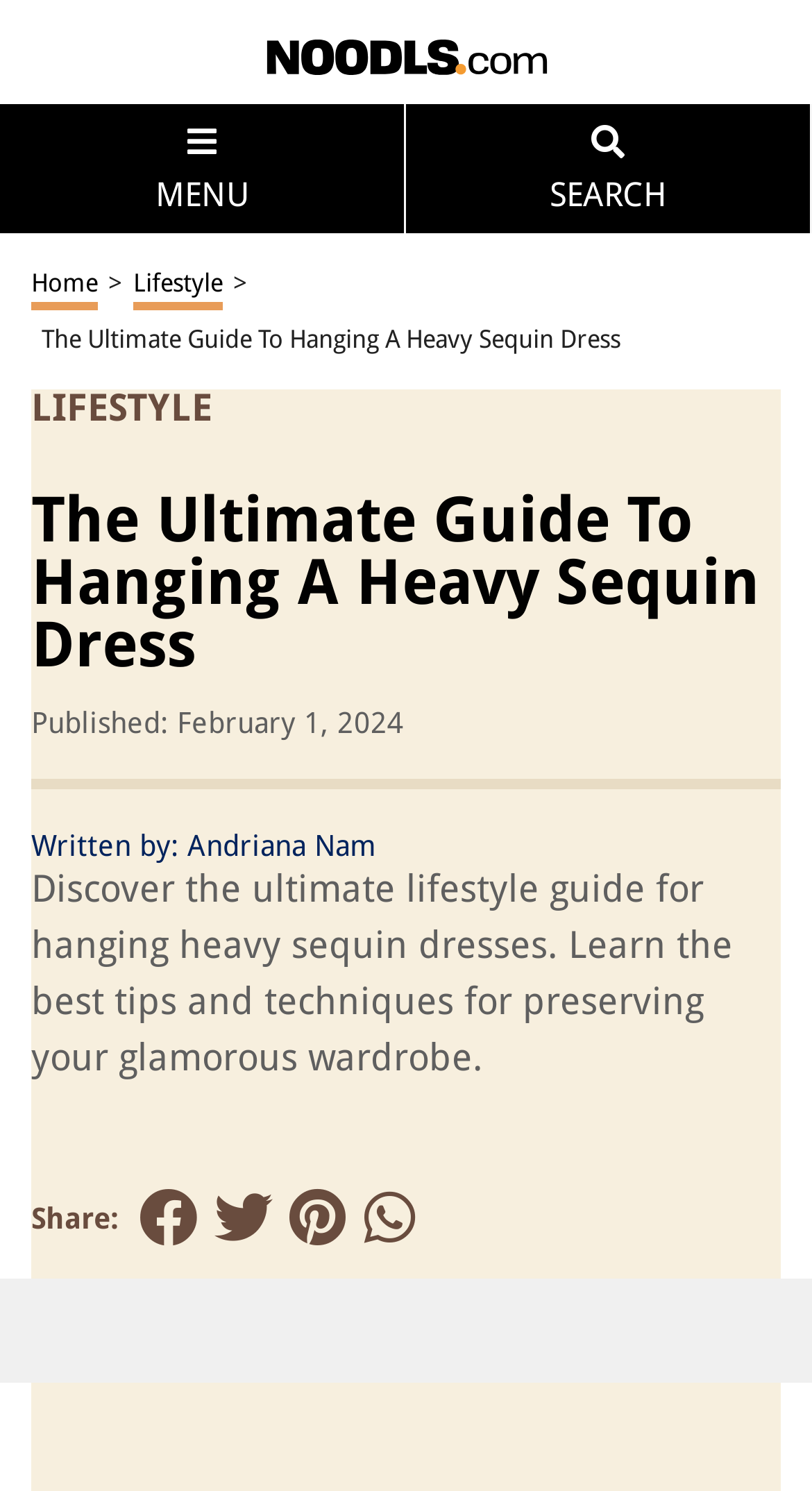What is the topic of the article?
Based on the image, answer the question with as much detail as possible.

I found the topic of the article by reading the heading 'The Ultimate Guide To Hanging A Heavy Sequin Dress' and the subsequent text 'Discover the ultimate lifestyle guide for hanging heavy sequin dresses. Learn the best tips and techniques for preserving your glamorous wardrobe.' which clearly indicates the topic of the article.